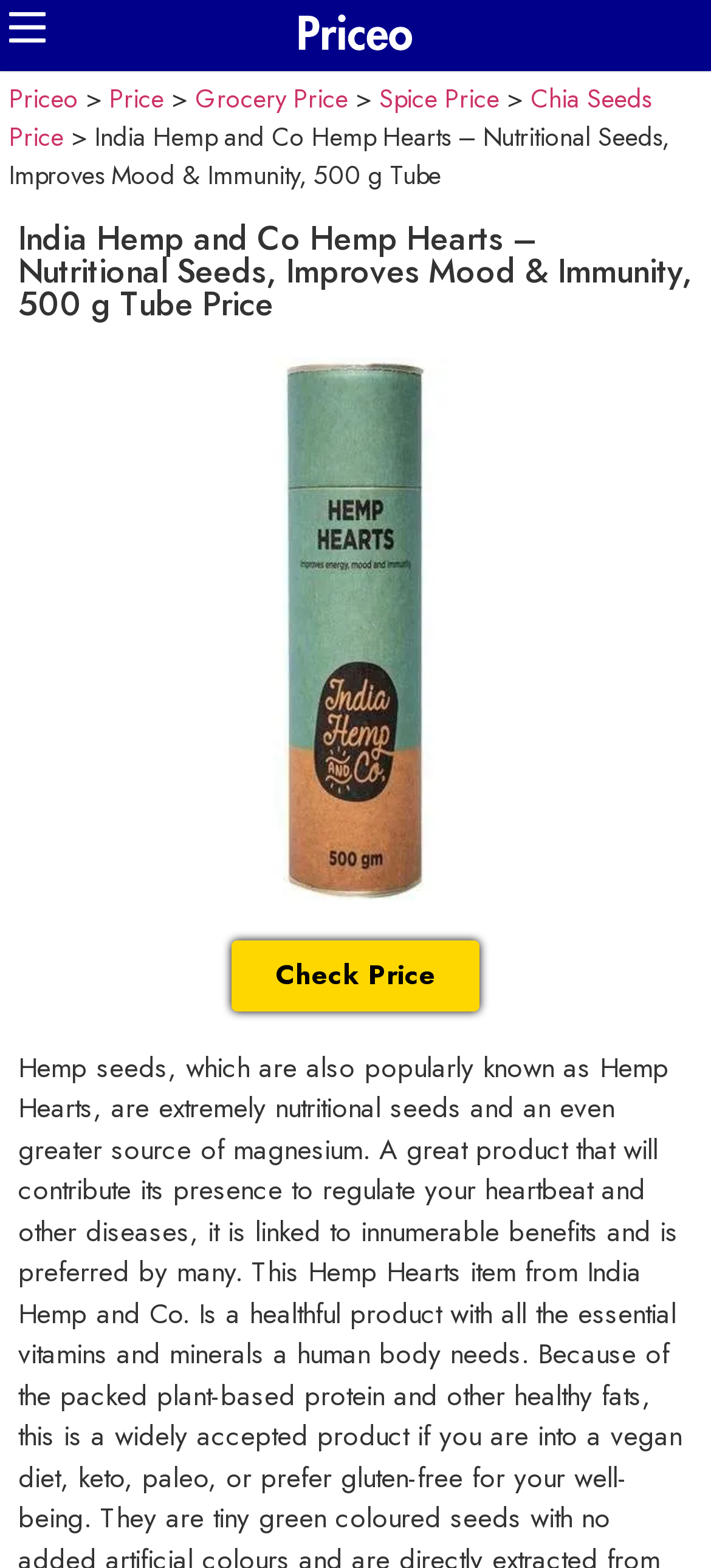How many price options are available?
From the details in the image, answer the question comprehensively.

There are five price options available, which can be found in the link elements with the bounding box coordinates [0.363, 0.006, 0.937, 0.039], [0.154, 0.051, 0.231, 0.074], [0.274, 0.051, 0.49, 0.074], [0.533, 0.051, 0.703, 0.074], and [0.013, 0.051, 0.915, 0.098]. These links are labeled as 'Priceo', 'Price', 'Grocery Price', 'Spice Price', and 'Chia Seeds Price' respectively.